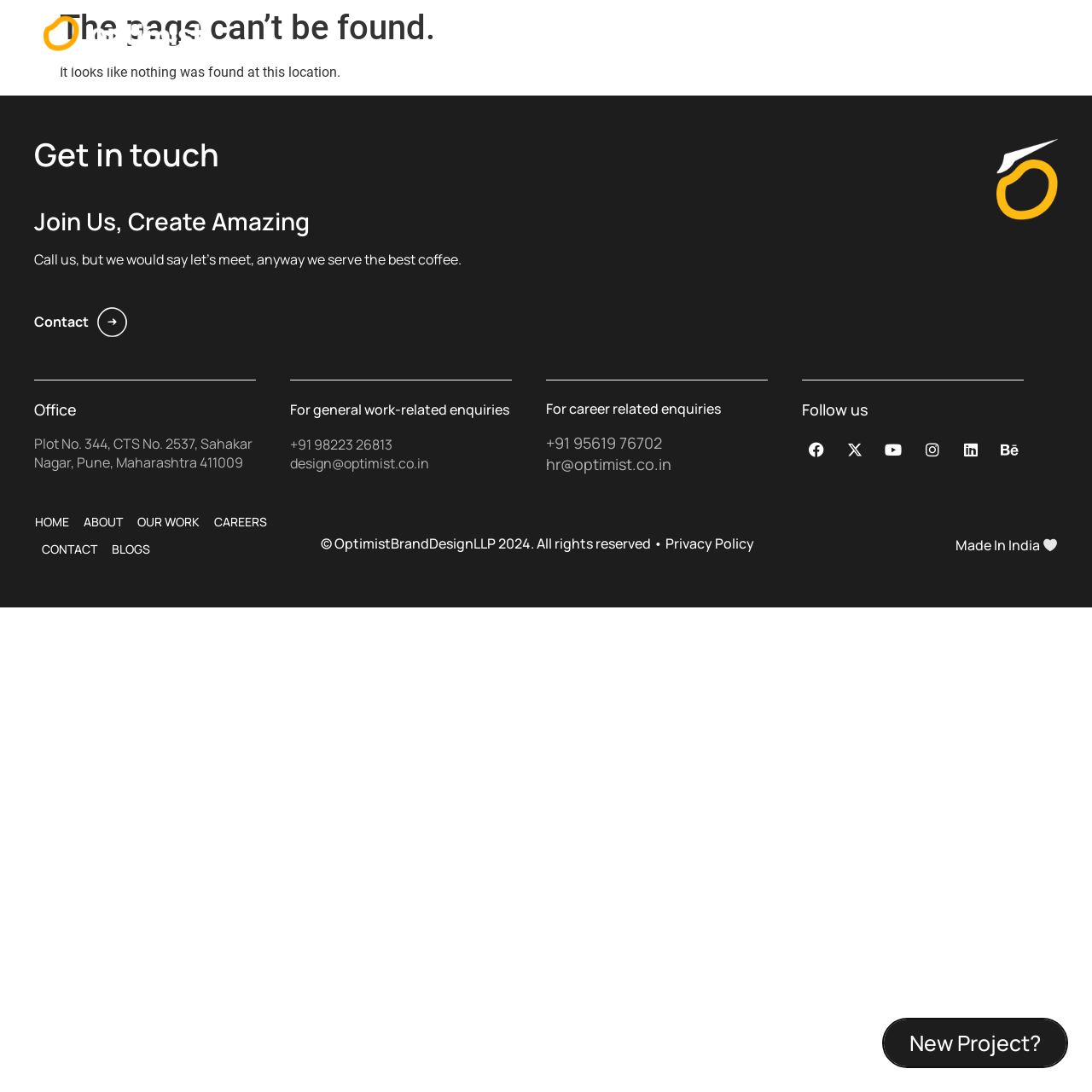Answer the question below using just one word or a short phrase: 
What is the name of the company?

Optimist